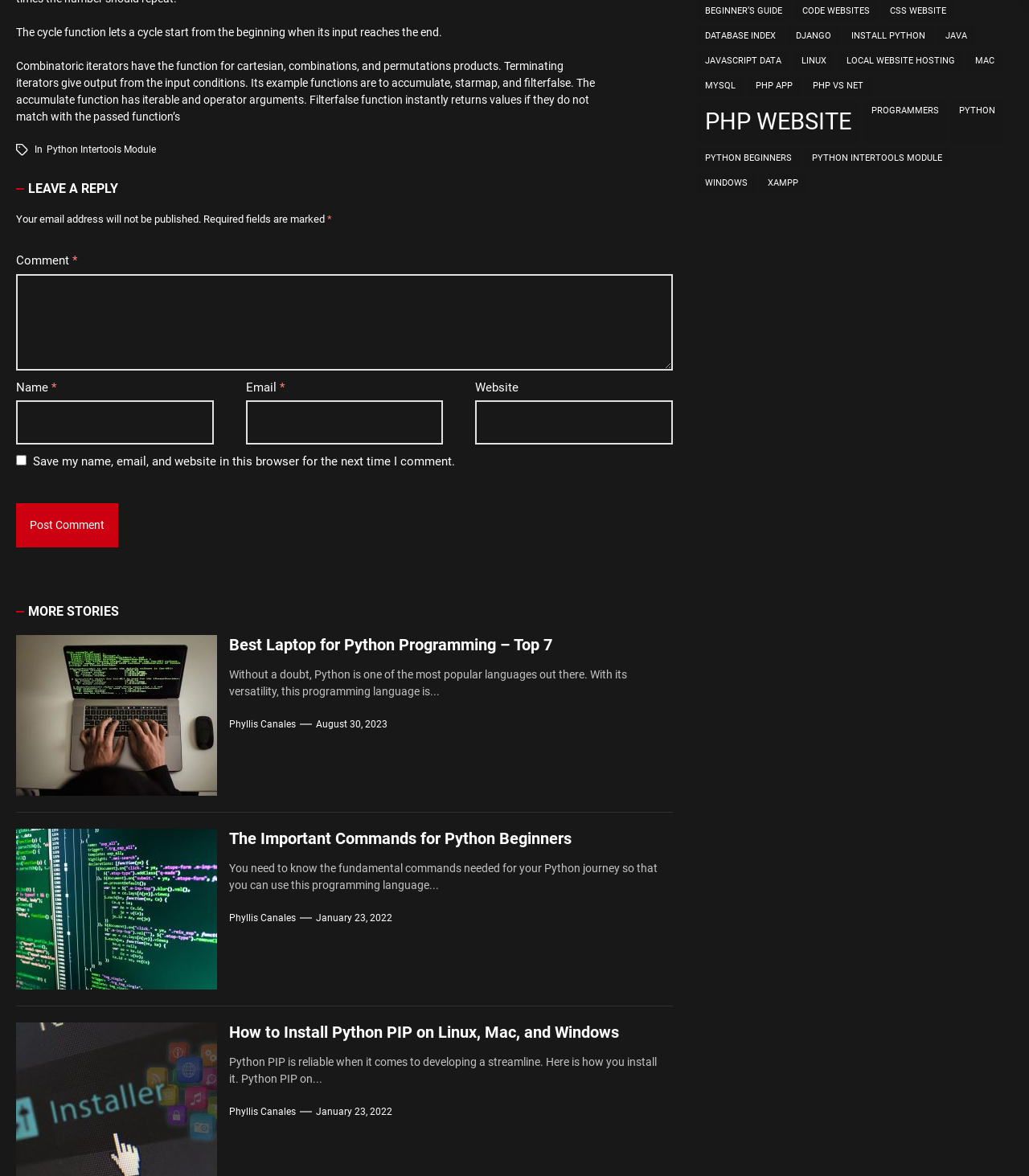Can you show the bounding box coordinates of the region to click on to complete the task described in the instruction: "Click the 'The Important Commands for Python Beginners' link"?

[0.223, 0.705, 0.555, 0.721]